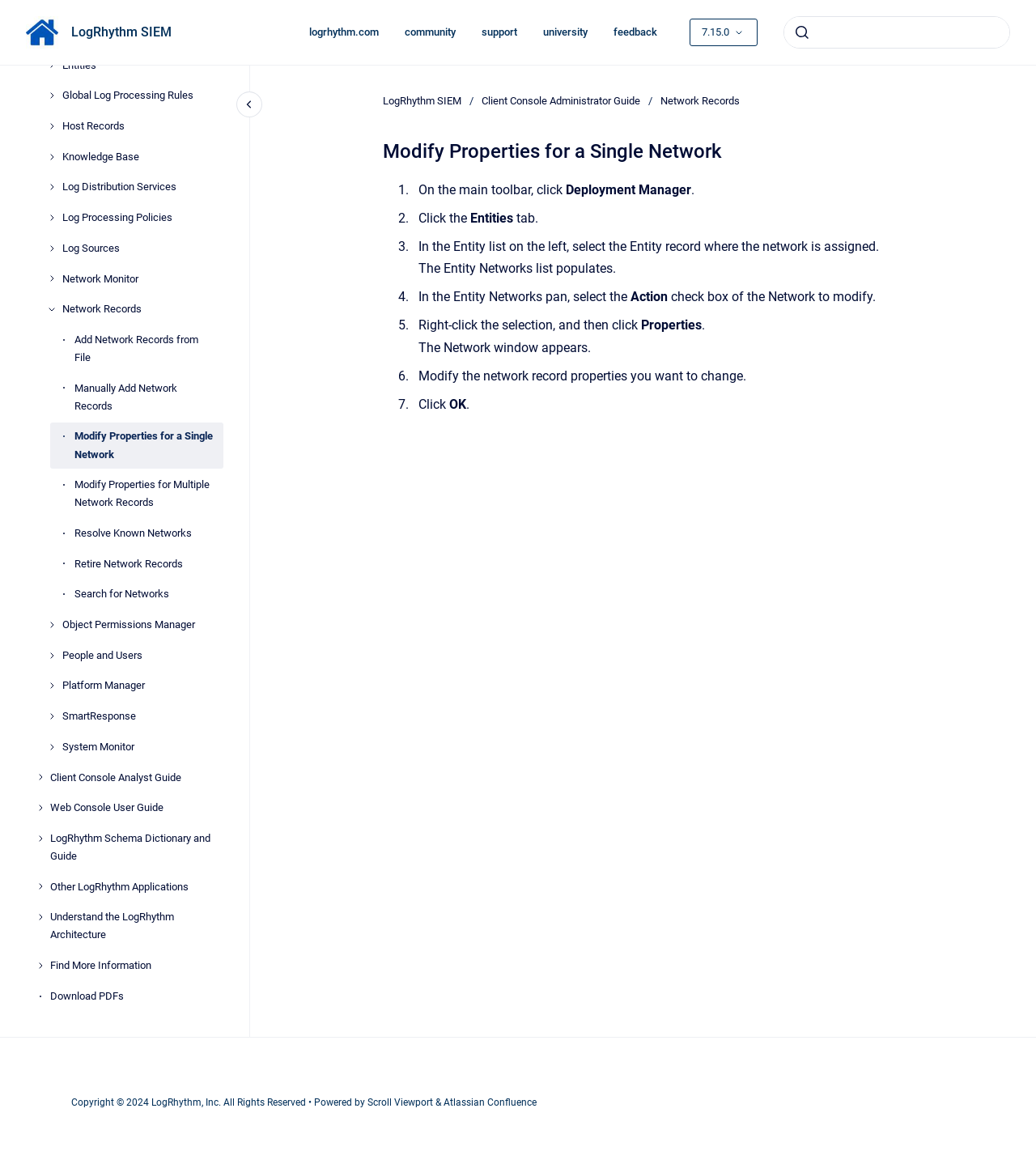Kindly provide the bounding box coordinates of the section you need to click on to fulfill the given instruction: "go to homepage".

[0.025, 0.014, 0.056, 0.042]